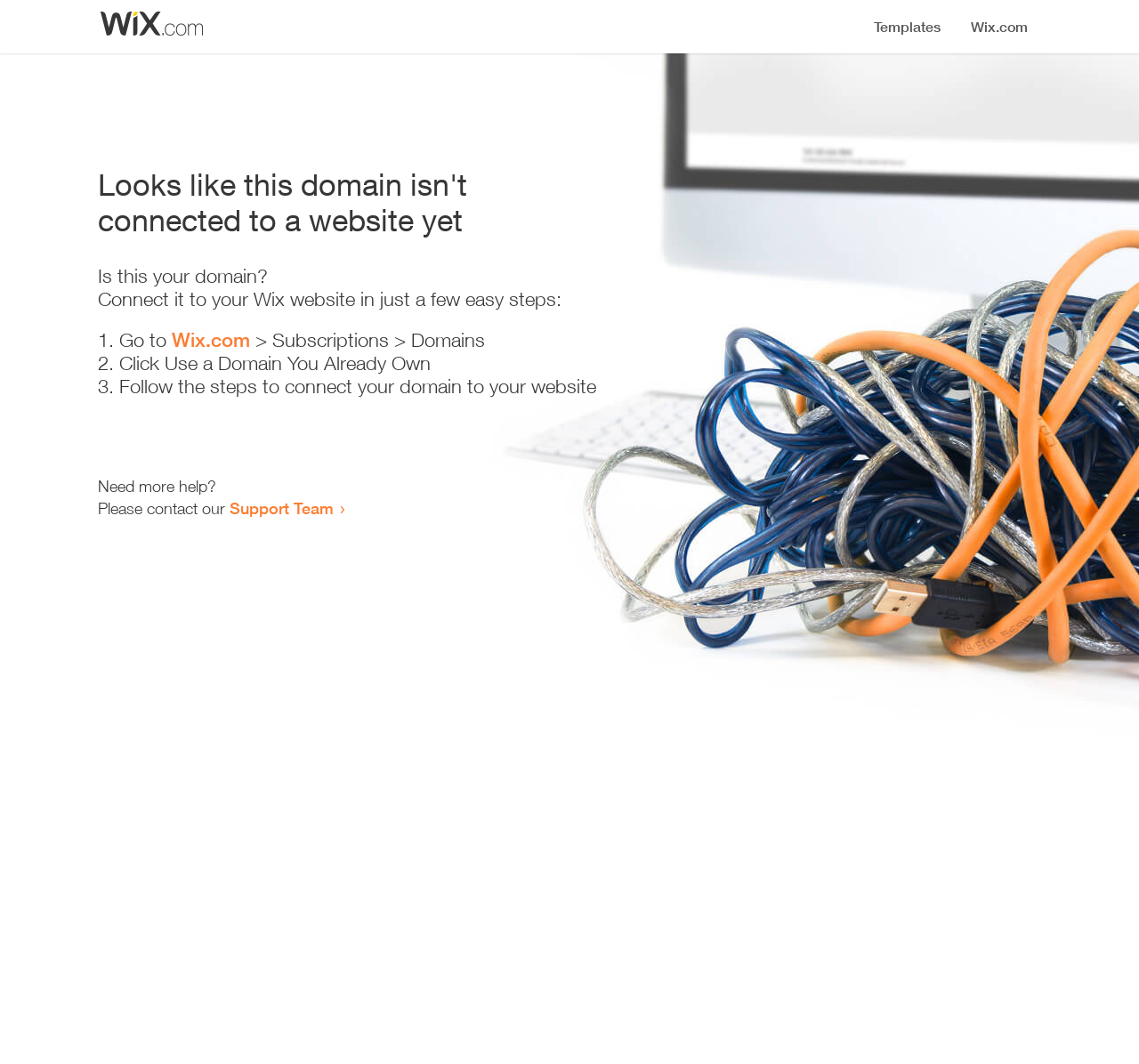Please give a succinct answer using a single word or phrase:
What is the purpose of the webpage?

To connect a domain to a Wix website